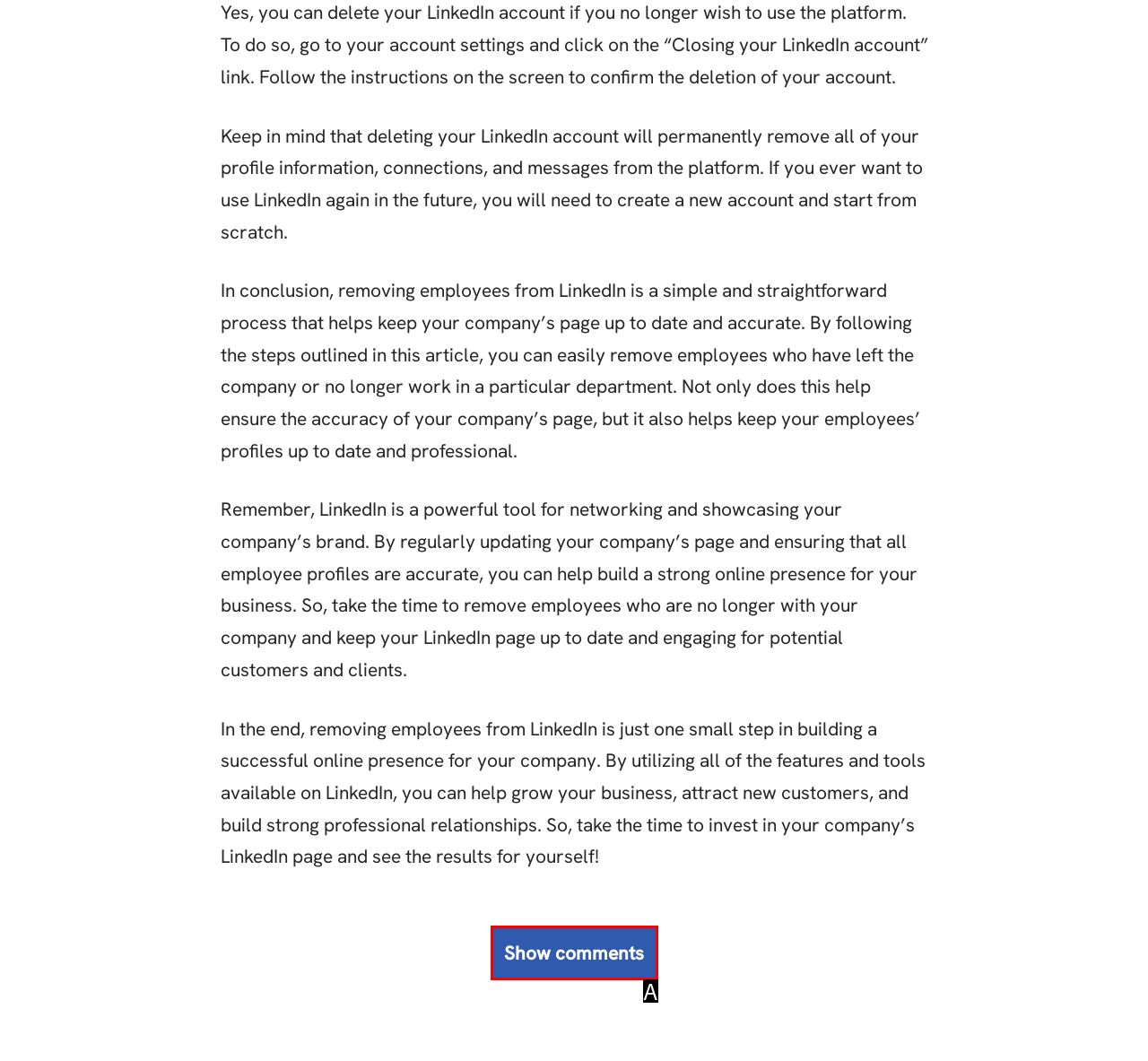Using the provided description: Show comments, select the HTML element that corresponds to it. Indicate your choice with the option's letter.

A